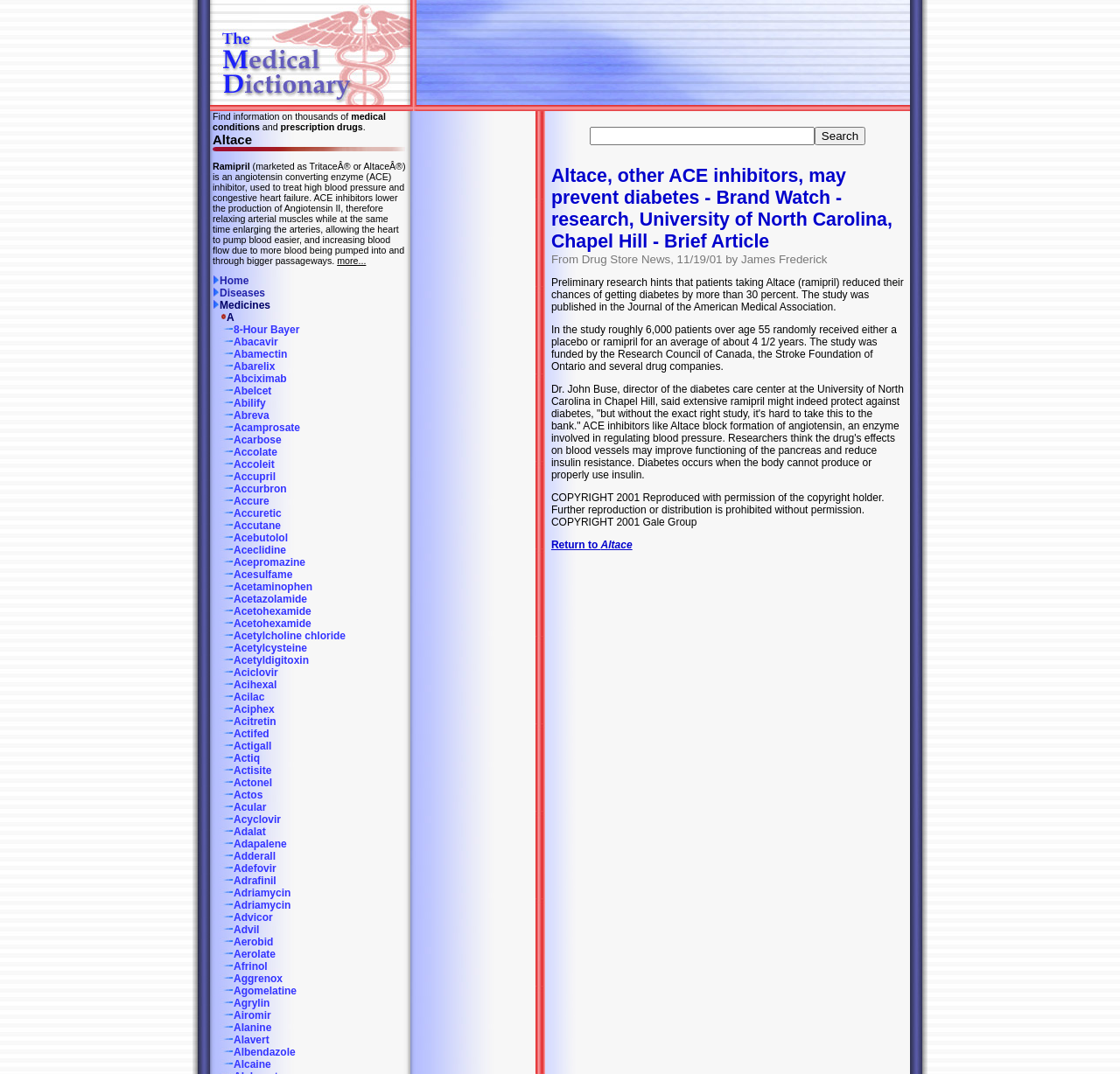Please determine the bounding box coordinates of the clickable area required to carry out the following instruction: "Click on the 'Abilify' link". The coordinates must be four float numbers between 0 and 1, represented as [left, top, right, bottom].

[0.19, 0.37, 0.237, 0.381]